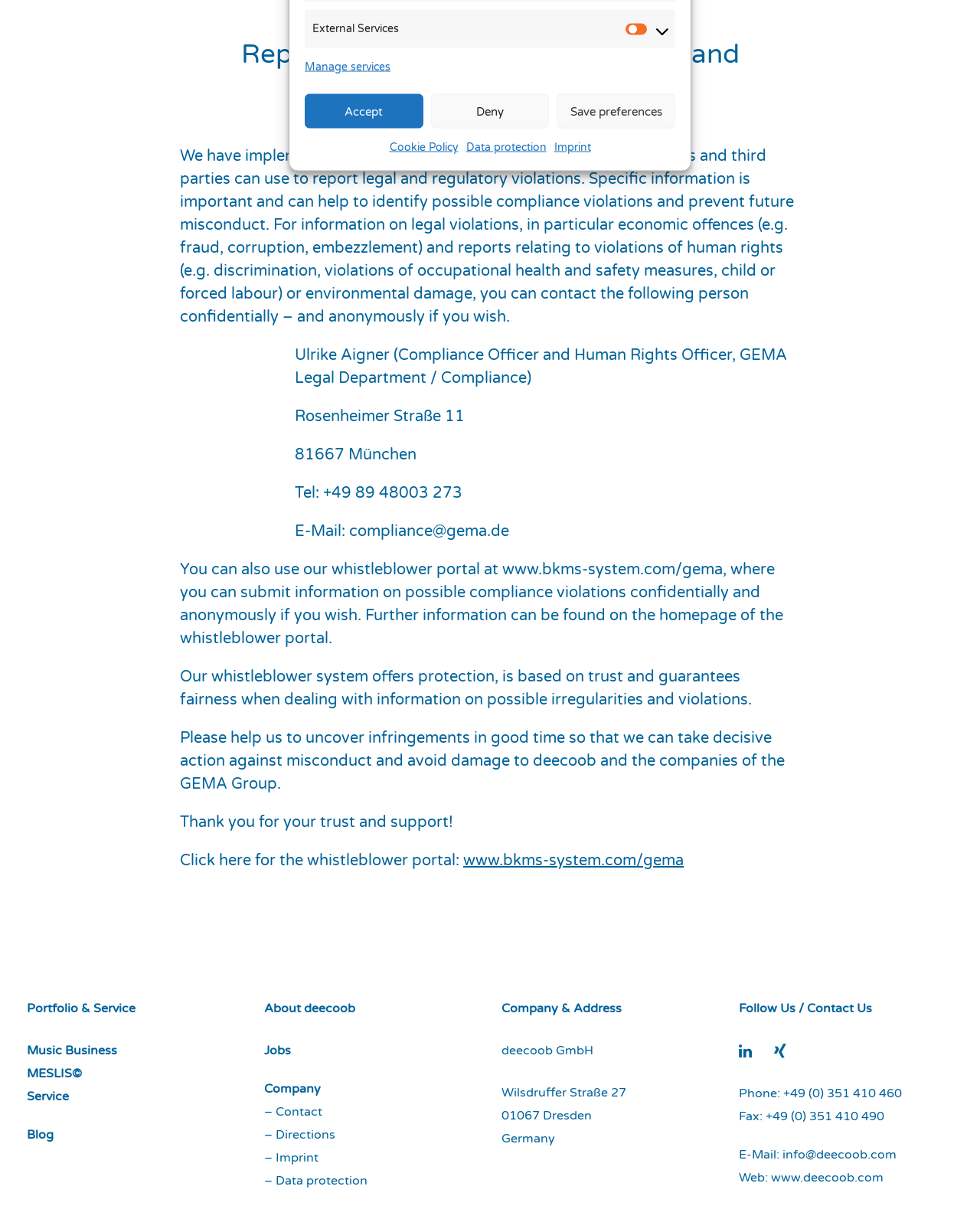Using the provided element description: "Music Business", identify the bounding box coordinates. The coordinates should be four floats between 0 and 1 in the order [left, top, right, bottom].

[0.027, 0.865, 0.12, 0.877]